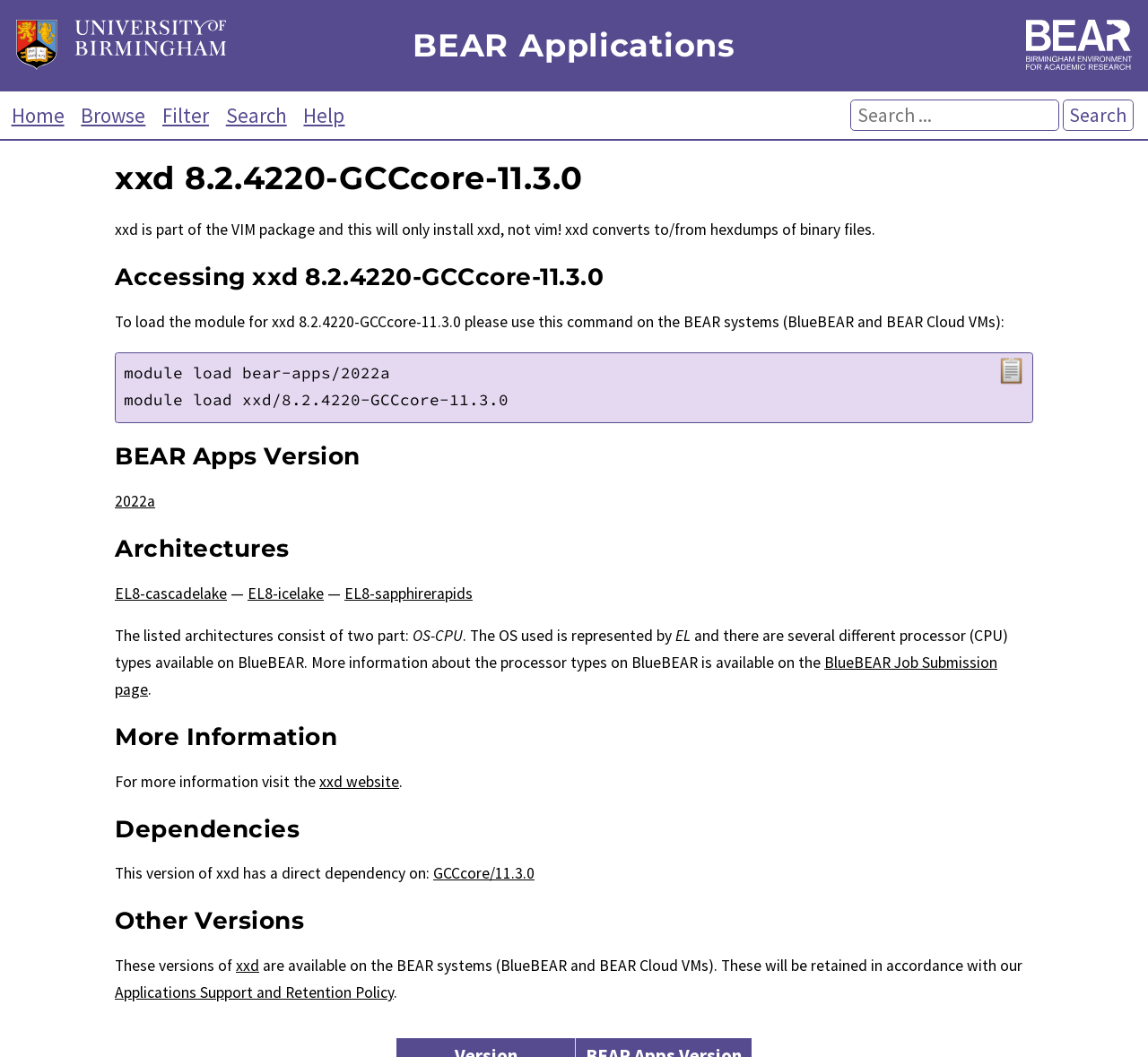Locate the bounding box coordinates of the region to be clicked to comply with the following instruction: "View Item". The coordinates must be four float numbers between 0 and 1, in the form [left, top, right, bottom].

None